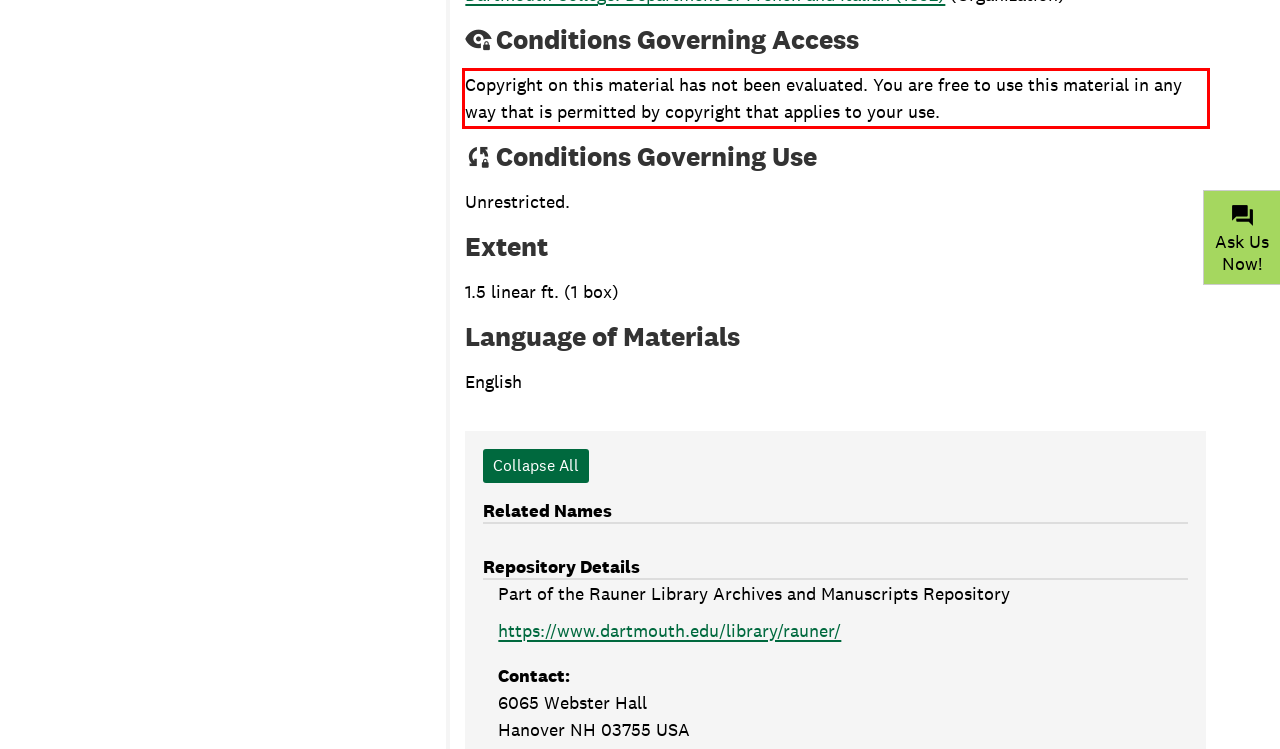Observe the screenshot of the webpage, locate the red bounding box, and extract the text content within it.

Copyright on this material has not been evaluated. You are free to use this material in any way that is permitted by copyright that applies to your use.